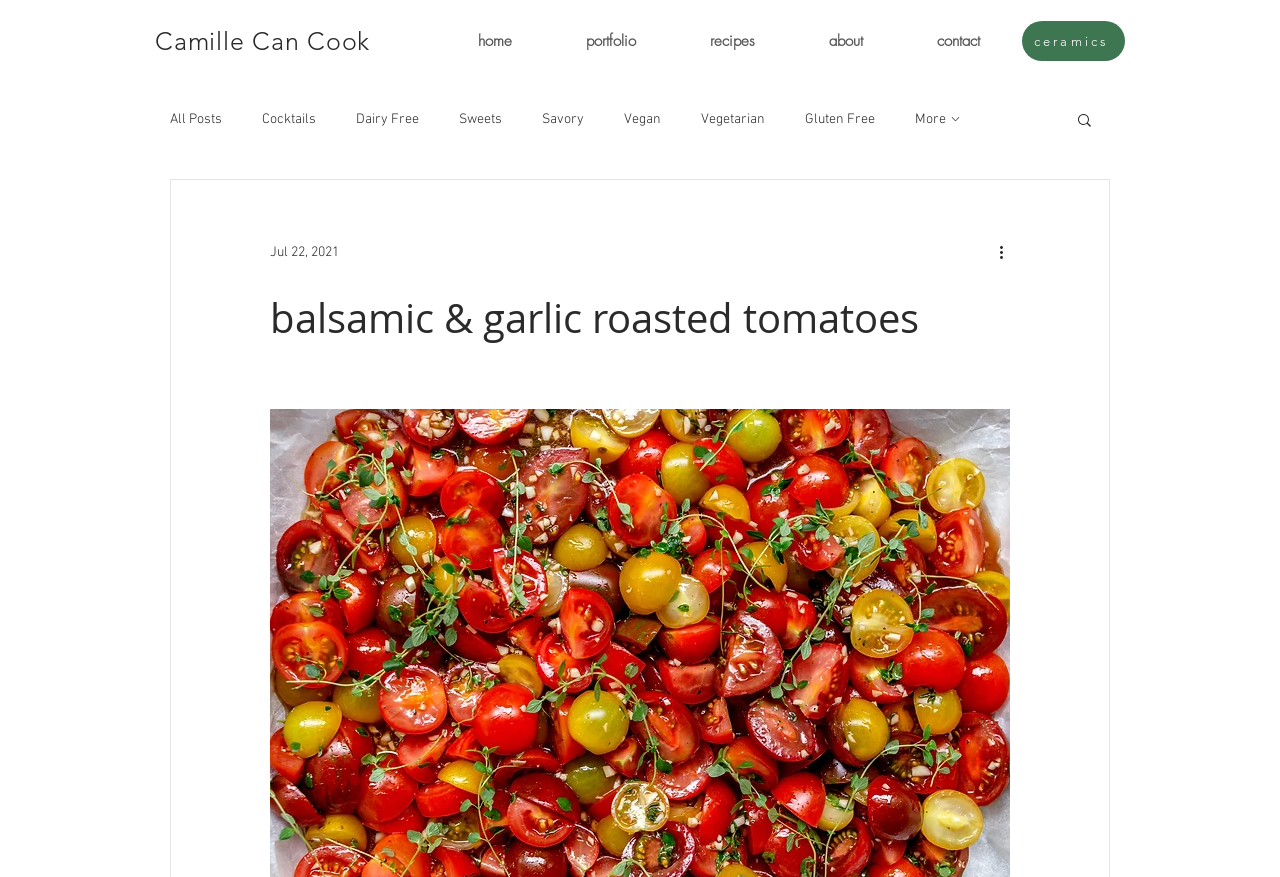Determine the bounding box coordinates of the clickable element to achieve the following action: 'explore ceramics'. Provide the coordinates as four float values between 0 and 1, formatted as [left, top, right, bottom].

[0.798, 0.024, 0.879, 0.07]